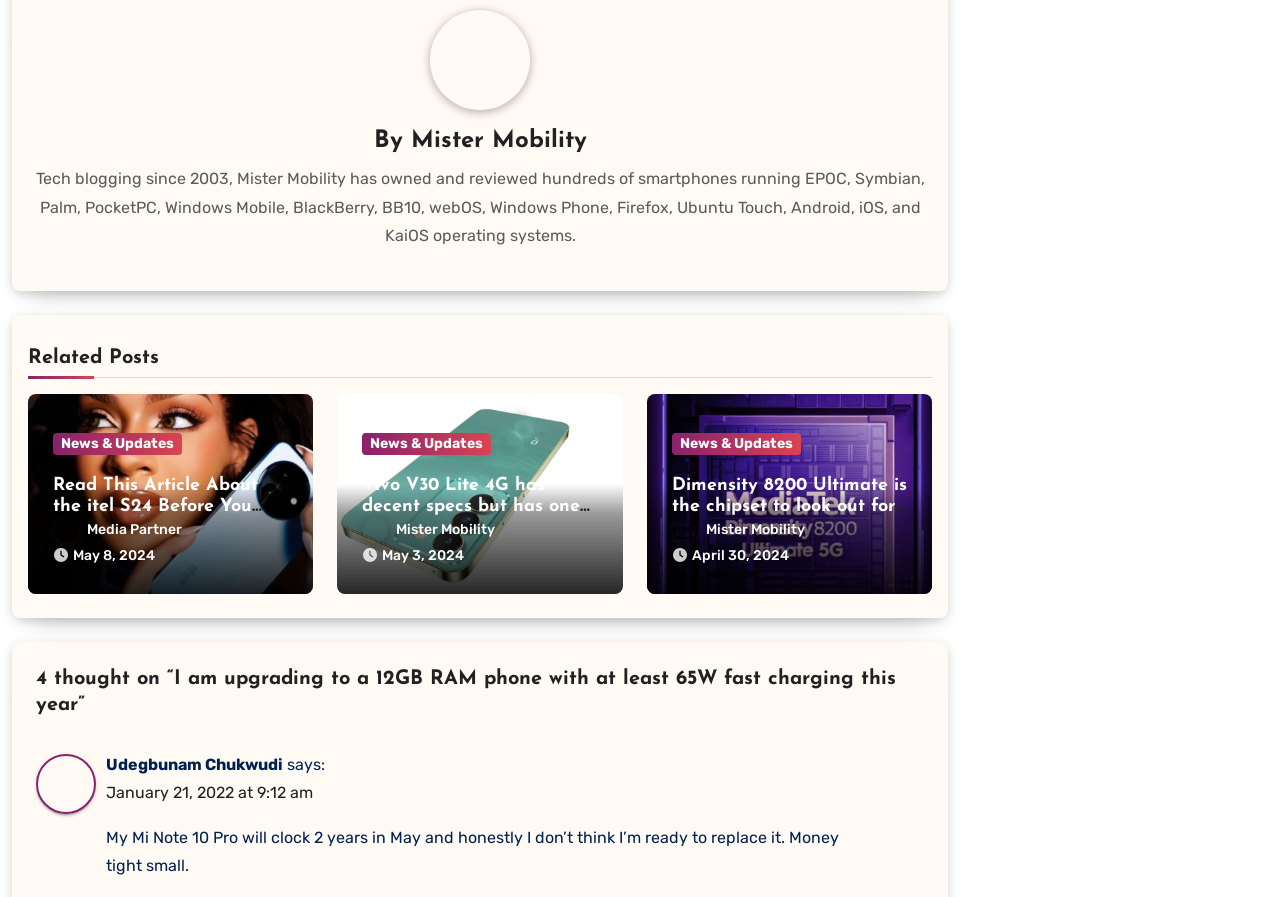Provide the bounding box coordinates of the HTML element this sentence describes: "parent_node: News & Updates".

[0.022, 0.439, 0.245, 0.662]